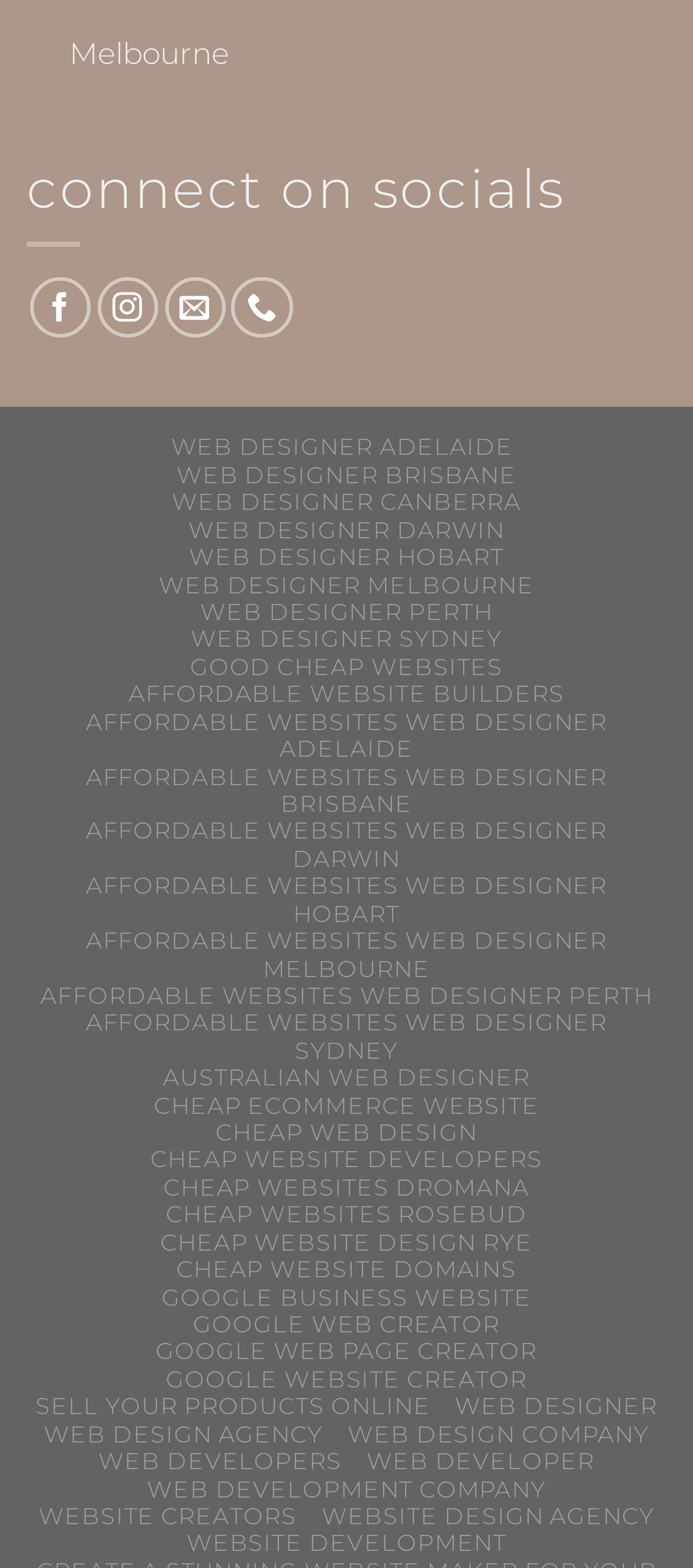Find the bounding box coordinates of the clickable area that will achieve the following instruction: "Create a cheap ecommerce website".

[0.222, 0.696, 0.778, 0.713]